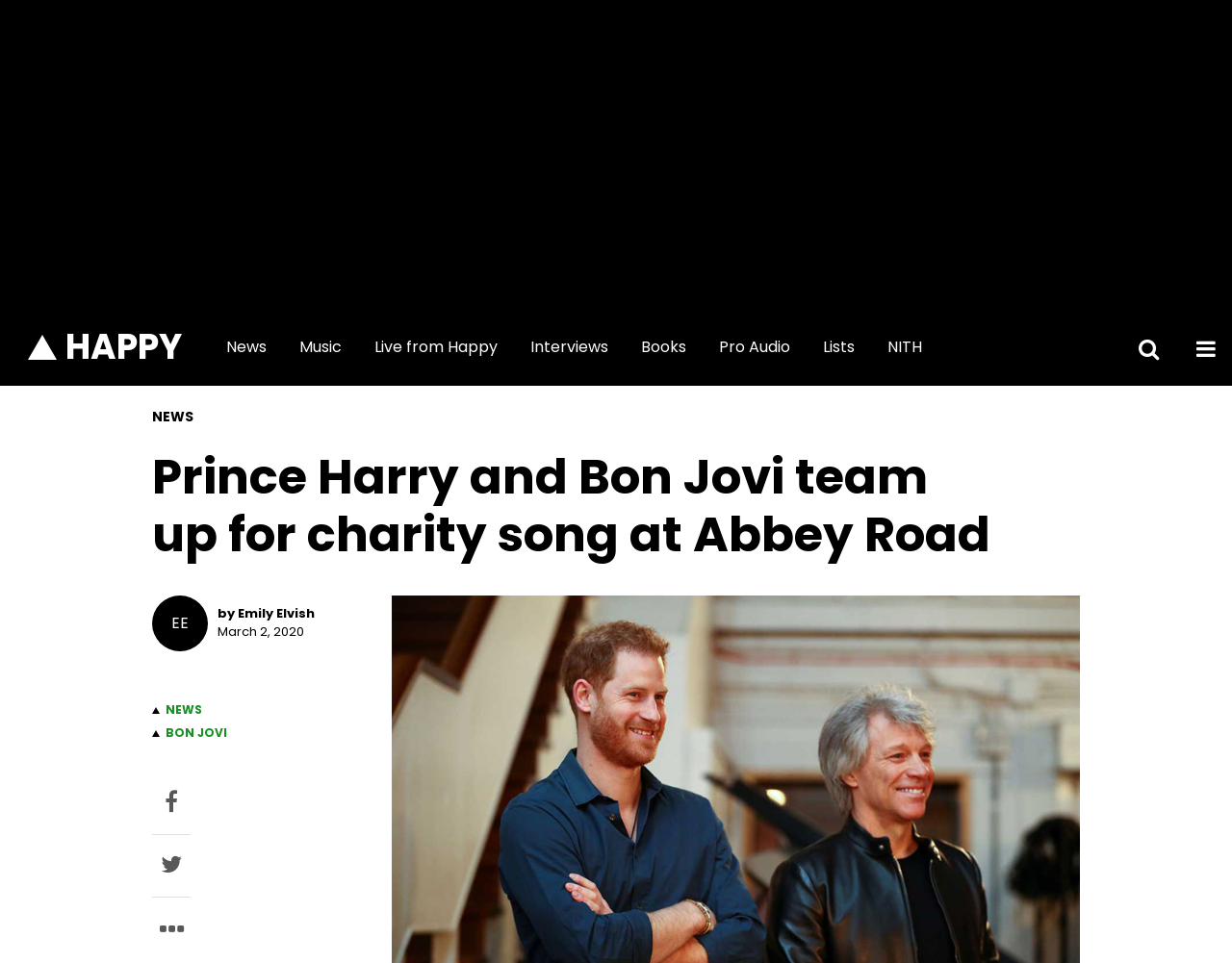For the element described, predict the bounding box coordinates as (top-left x, top-left y, bottom-right x, bottom-right y). All values should be between 0 and 1. Element description: aria-describedby="button-addon2" aria-label="Search" name="s" placeholder="Start Typing..."

[0.038, 0.416, 0.876, 0.466]